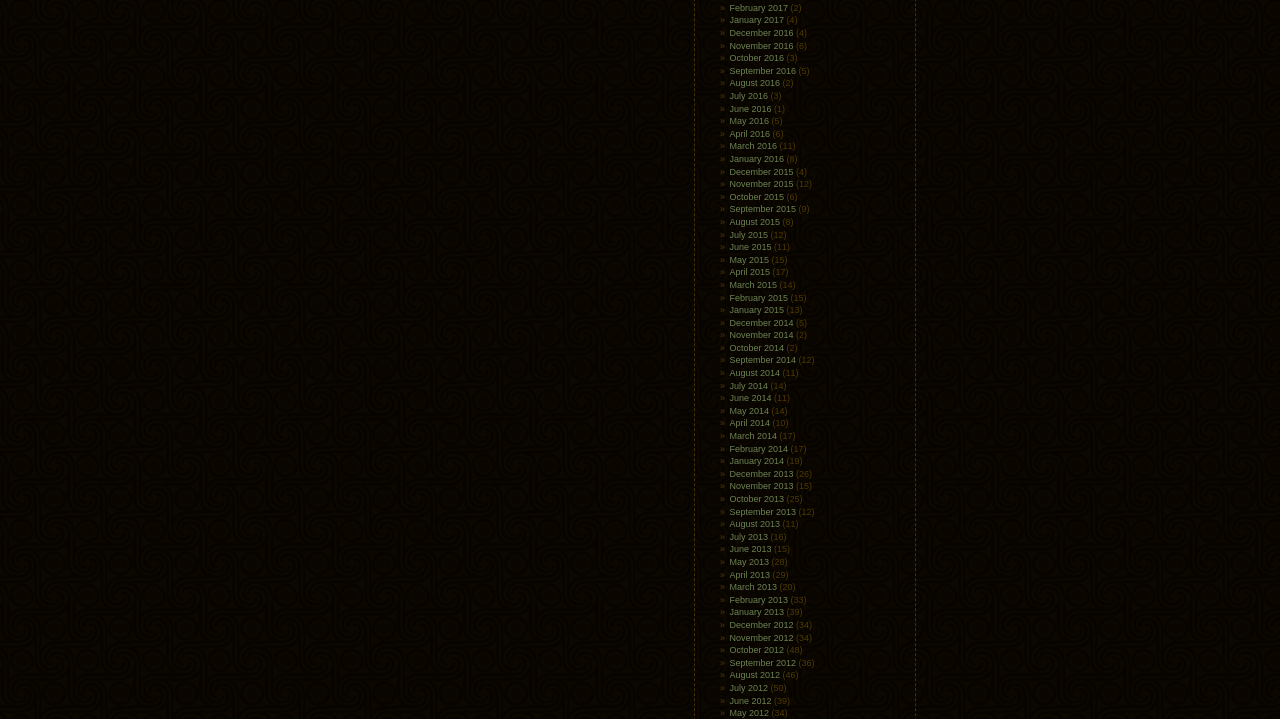Identify the bounding box for the UI element described as: "June 2014". The coordinates should be four float numbers between 0 and 1, i.e., [left, top, right, bottom].

[0.57, 0.547, 0.603, 0.561]